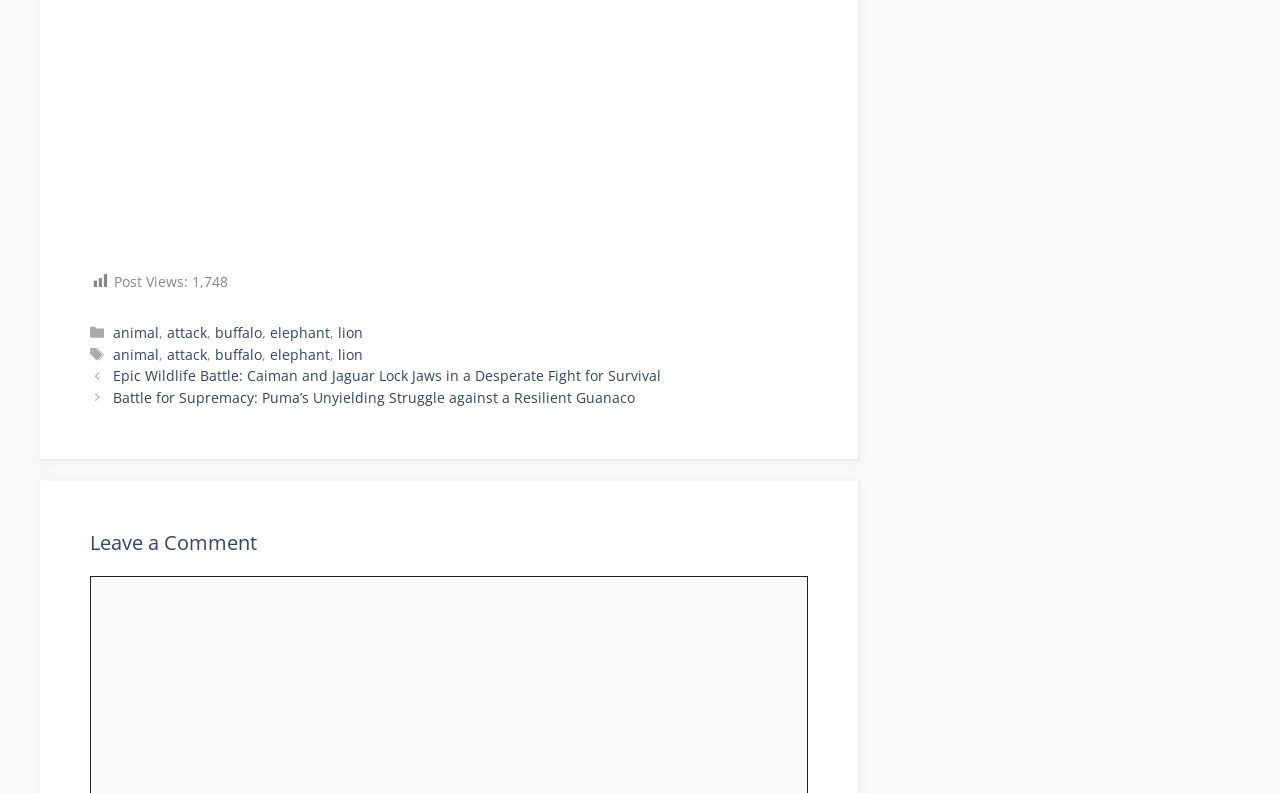What is the purpose of the section at the bottom of the webpage?
Identify the answer in the screenshot and reply with a single word or phrase.

Leave a Comment